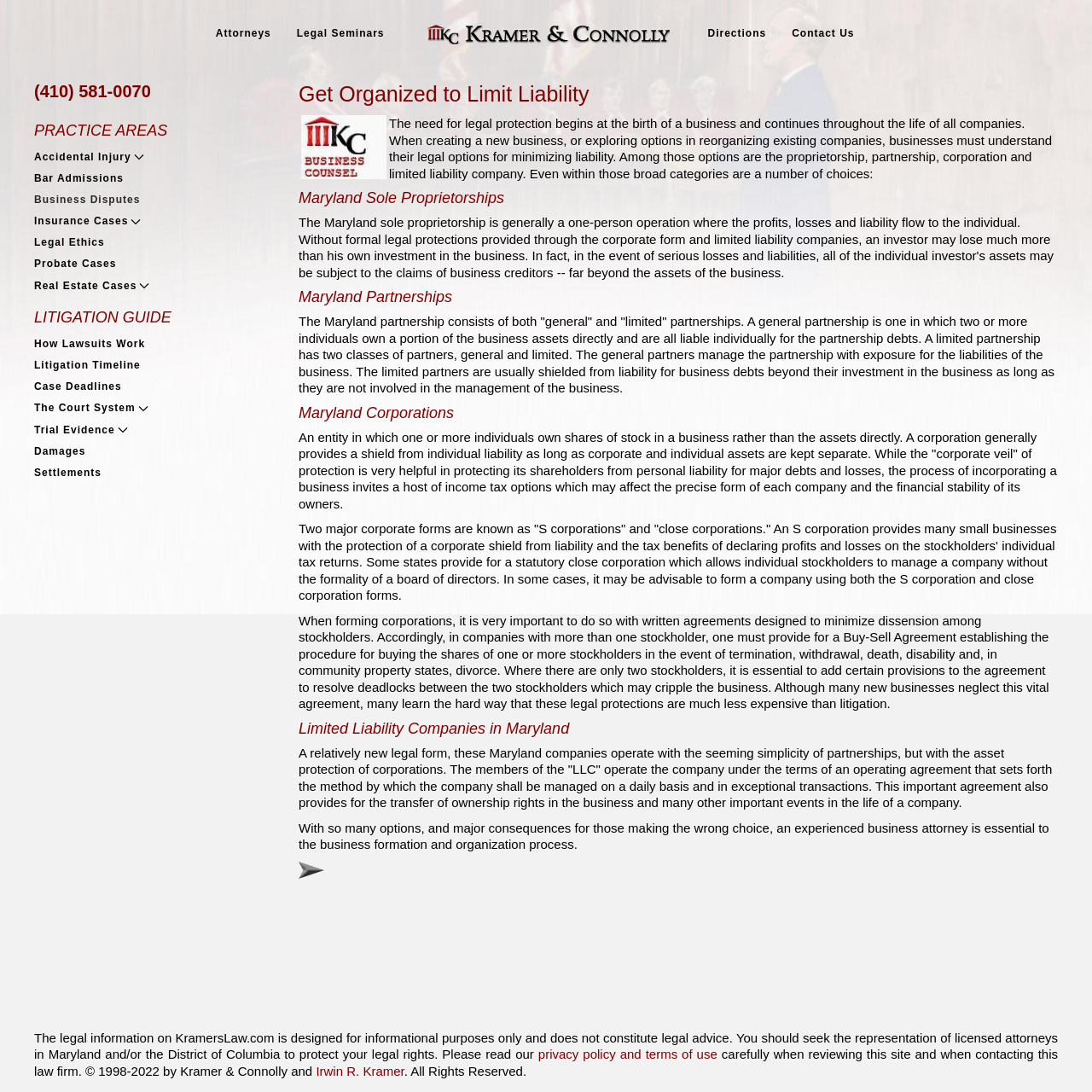What is the phone number of the law firm?
Using the image, elaborate on the answer with as much detail as possible.

I found the phone number of the law firm by looking at the heading element with the text '(410) 581-0070' in the top-right corner of the webpage.